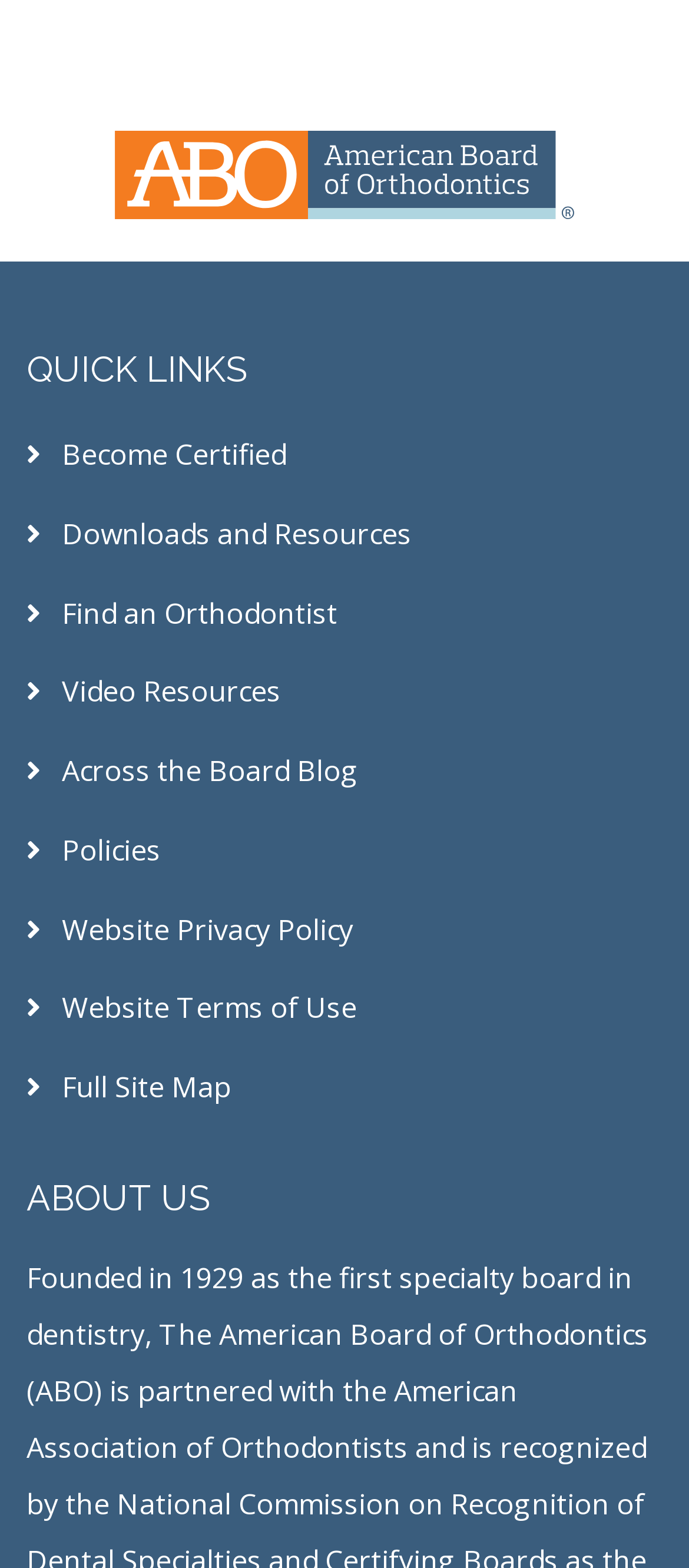Provide your answer in a single word or phrase: 
How many sections are on the page?

2